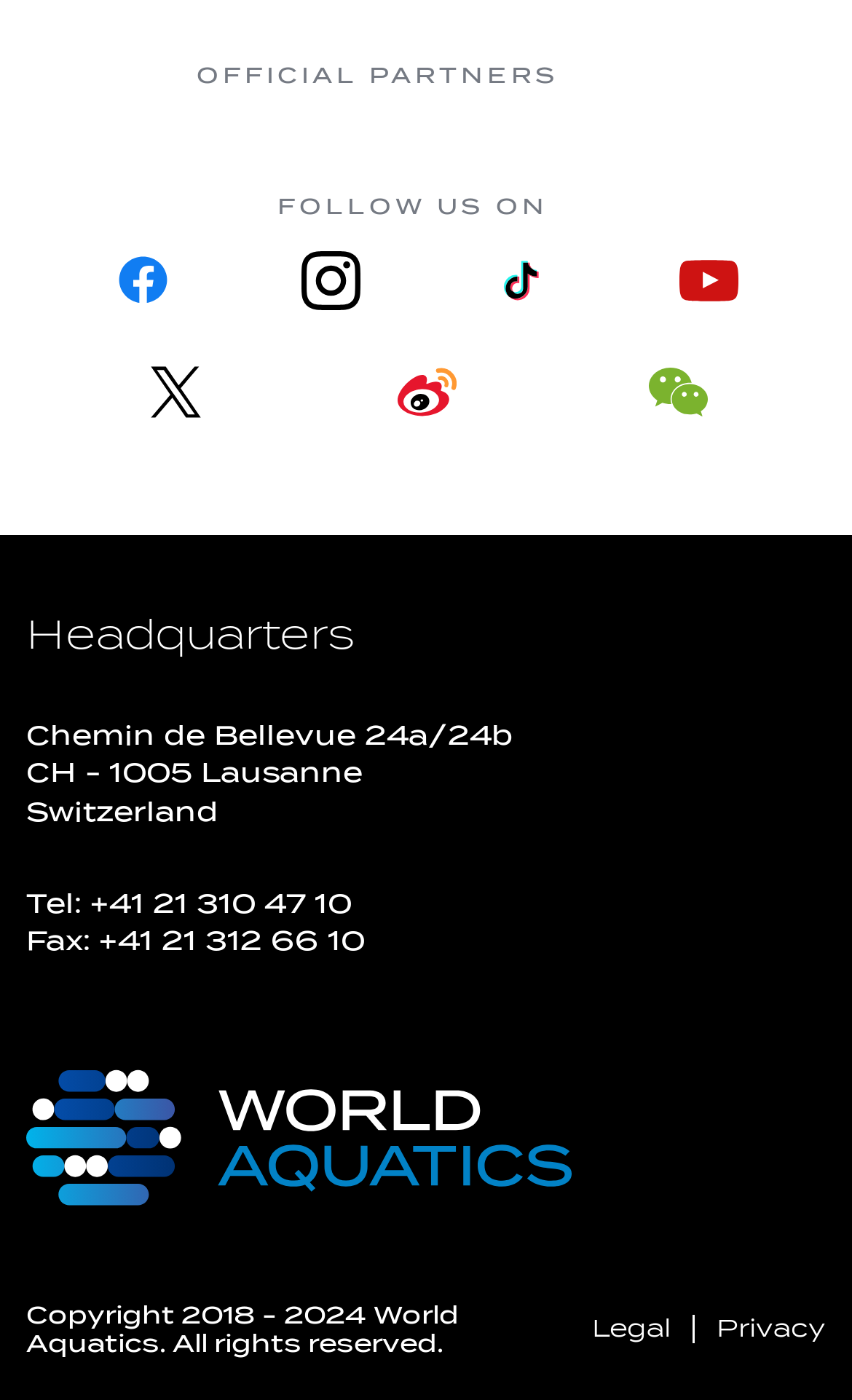How many social media platforms are listed?
Please utilize the information in the image to give a detailed response to the question.

I counted the number of social media links listed under the 'FOLLOW US ON' heading, which are Facebook, Instagram, TikTok, YouTube, and Twitter.